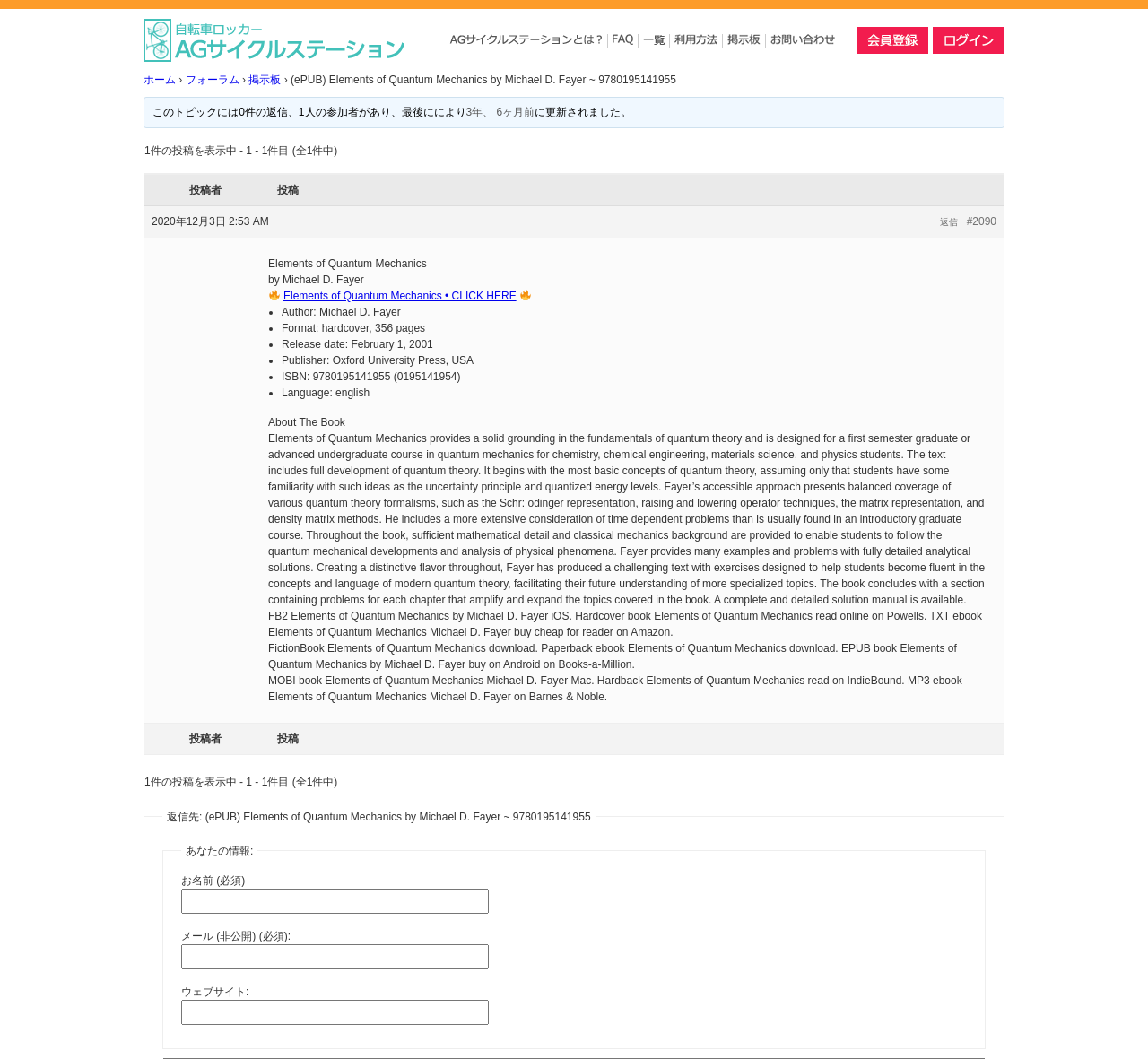Could you determine the bounding box coordinates of the clickable element to complete the instruction: "Click the 'AGサイクルステーション' link"? Provide the coordinates as four float numbers between 0 and 1, i.e., [left, top, right, bottom].

[0.125, 0.052, 0.359, 0.067]